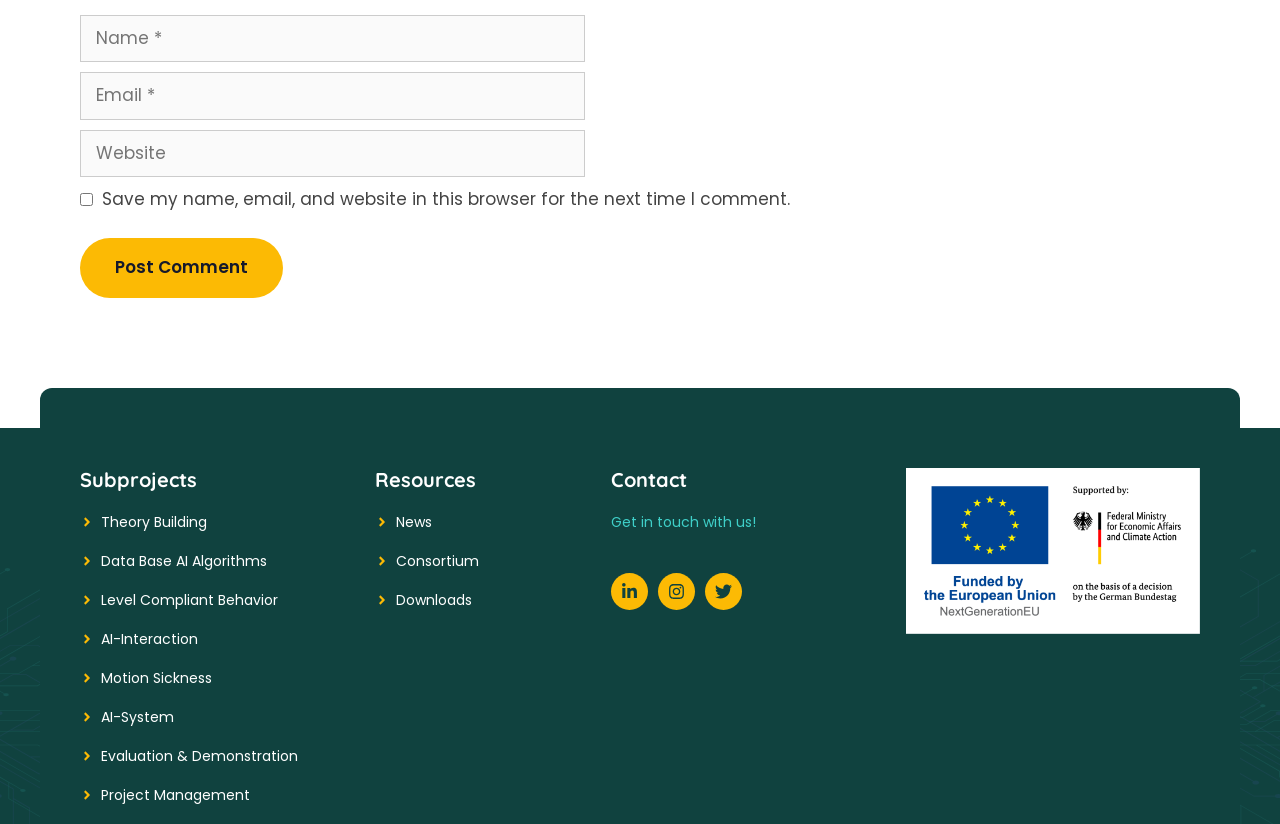Determine the bounding box coordinates of the target area to click to execute the following instruction: "Get in touch with us!."

[0.477, 0.621, 0.591, 0.645]